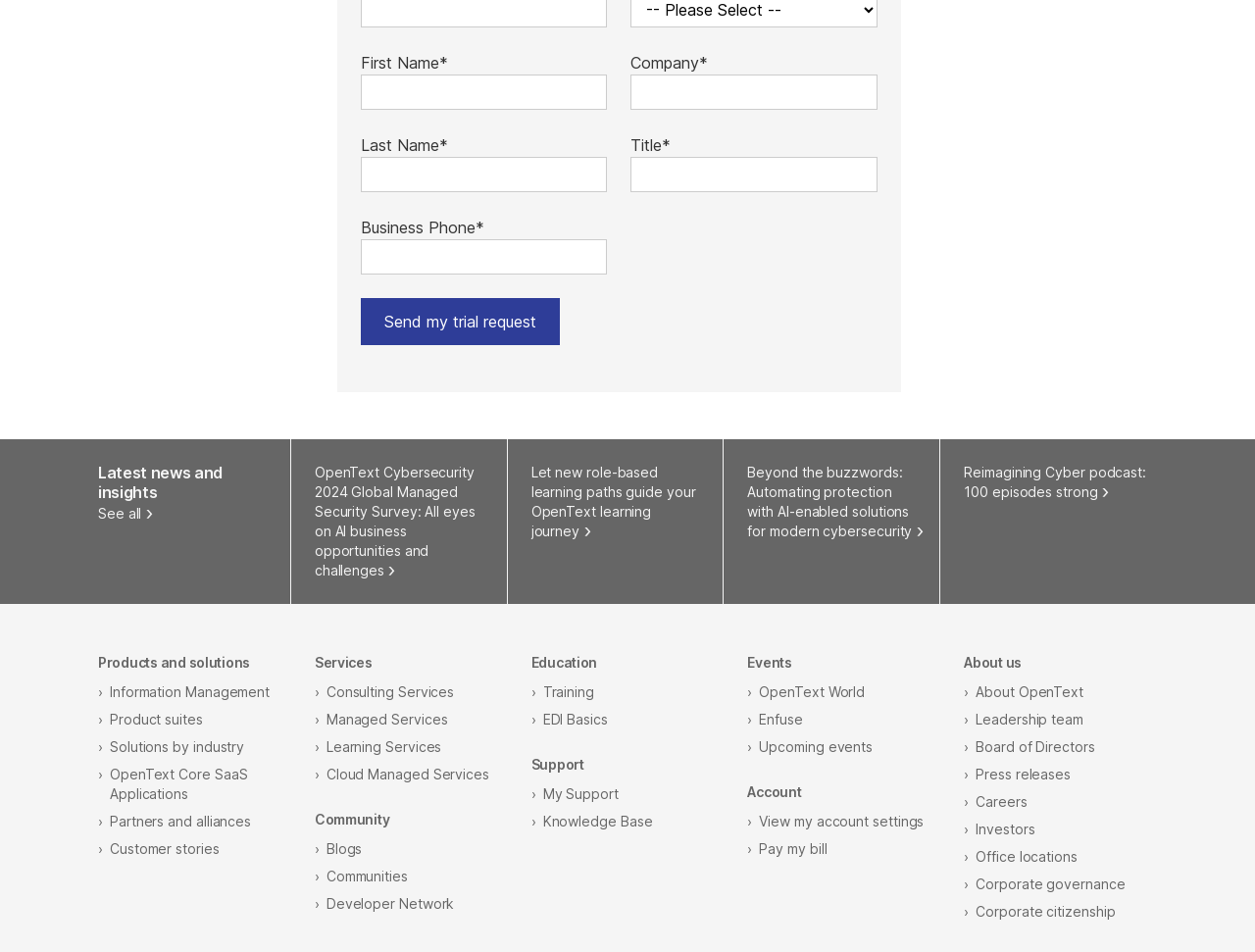What is the purpose of the 'My Support' link?
Refer to the image and give a detailed answer to the query.

The 'My Support' link is located under the heading 'Support', which suggests that it is used to view support information, such as support tickets or account settings, related to the user's account.